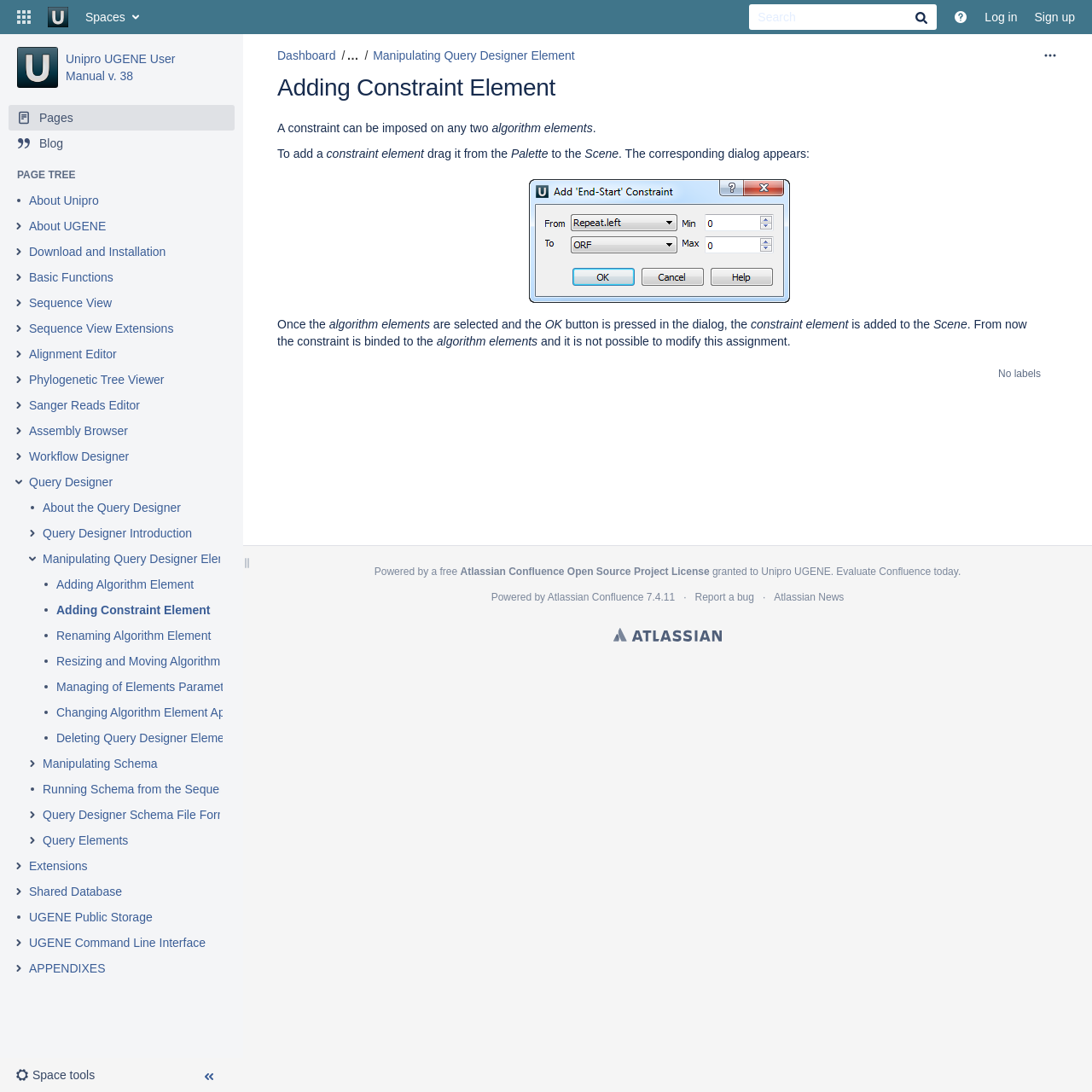Find the bounding box of the element with the following description: "Resizing and Moving Algorithm Element". The coordinates must be four float numbers between 0 and 1, formatted as [left, top, right, bottom].

[0.052, 0.598, 0.245, 0.613]